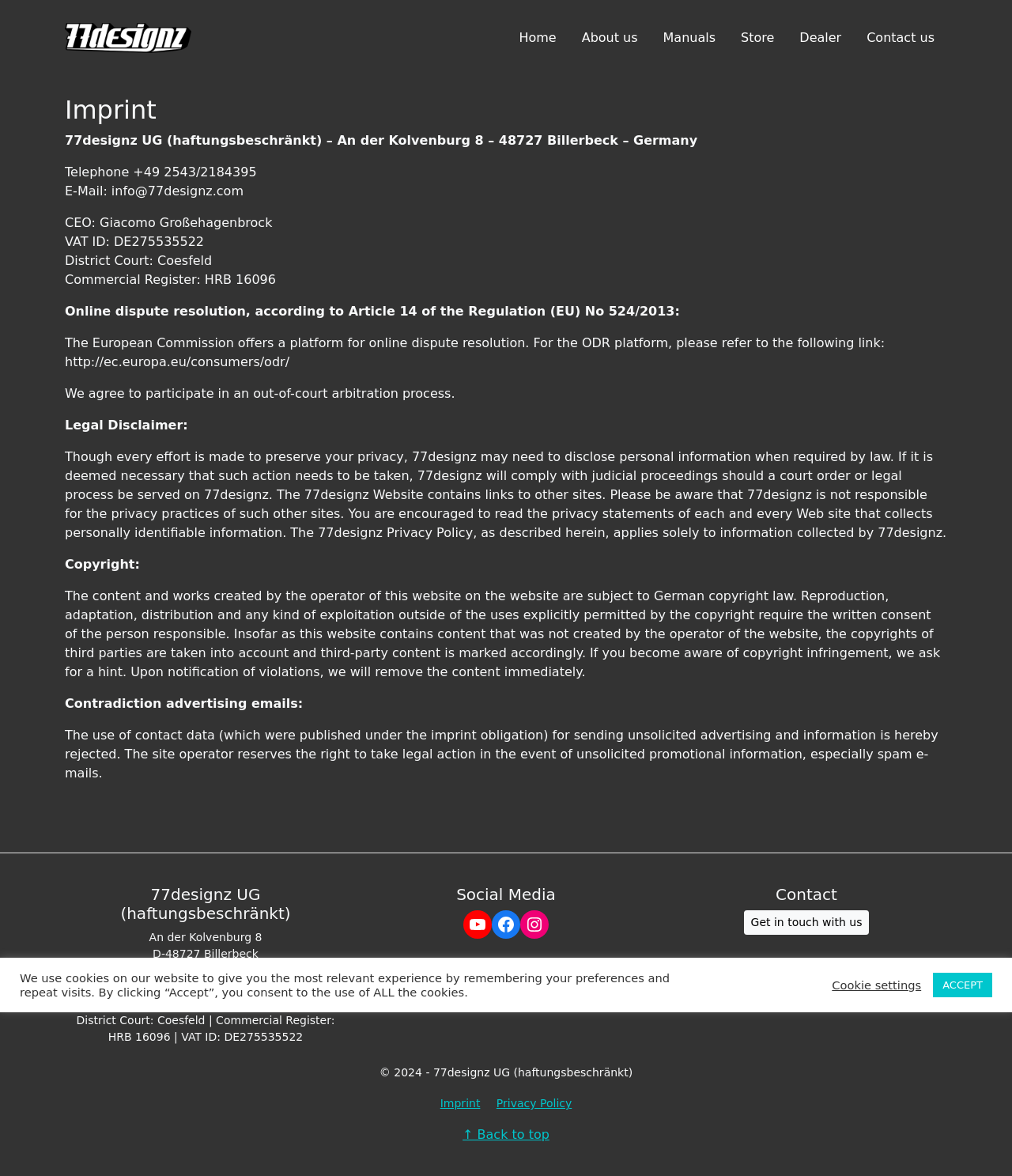Using the element description provided, determine the bounding box coordinates in the format (top-left x, top-left y, bottom-right x, bottom-right y). Ensure that all values are floating point numbers between 0 and 1. Element description: kavenz.com

[0.259, 0.848, 0.324, 0.859]